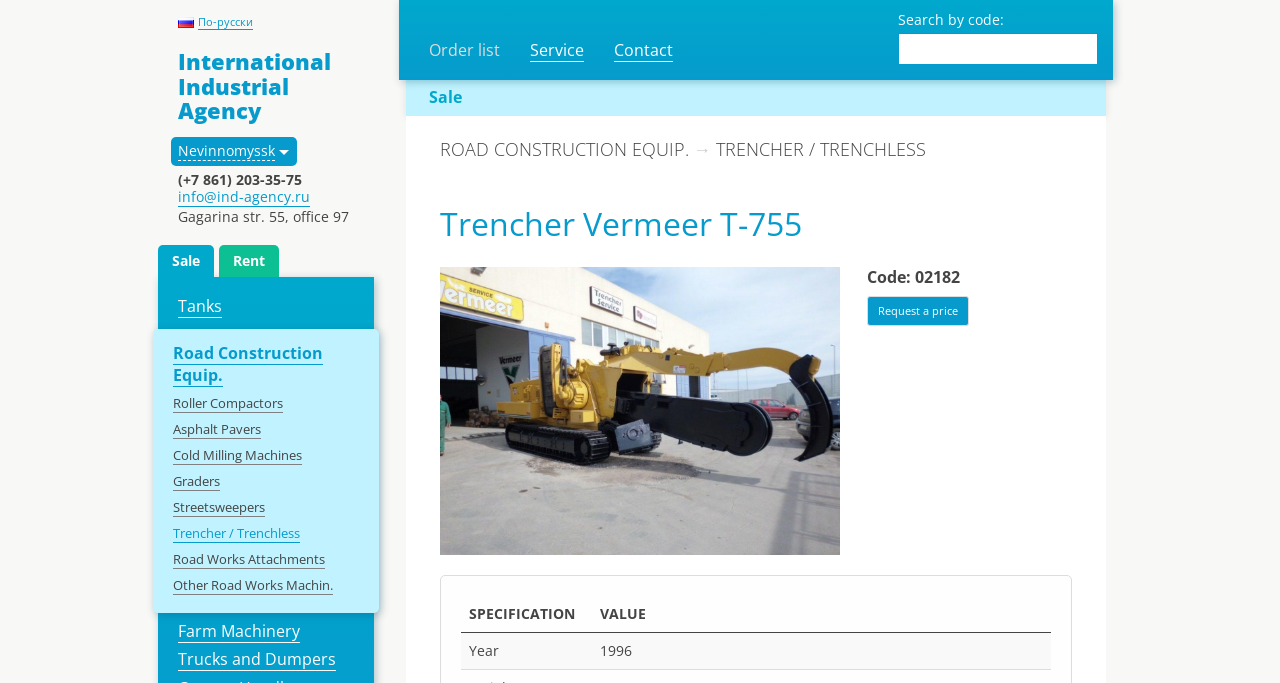Please identify the bounding box coordinates of the clickable element to fulfill the following instruction: "Click the link to switch to Russian language". The coordinates should be four float numbers between 0 and 1, i.e., [left, top, right, bottom].

[0.154, 0.02, 0.197, 0.044]